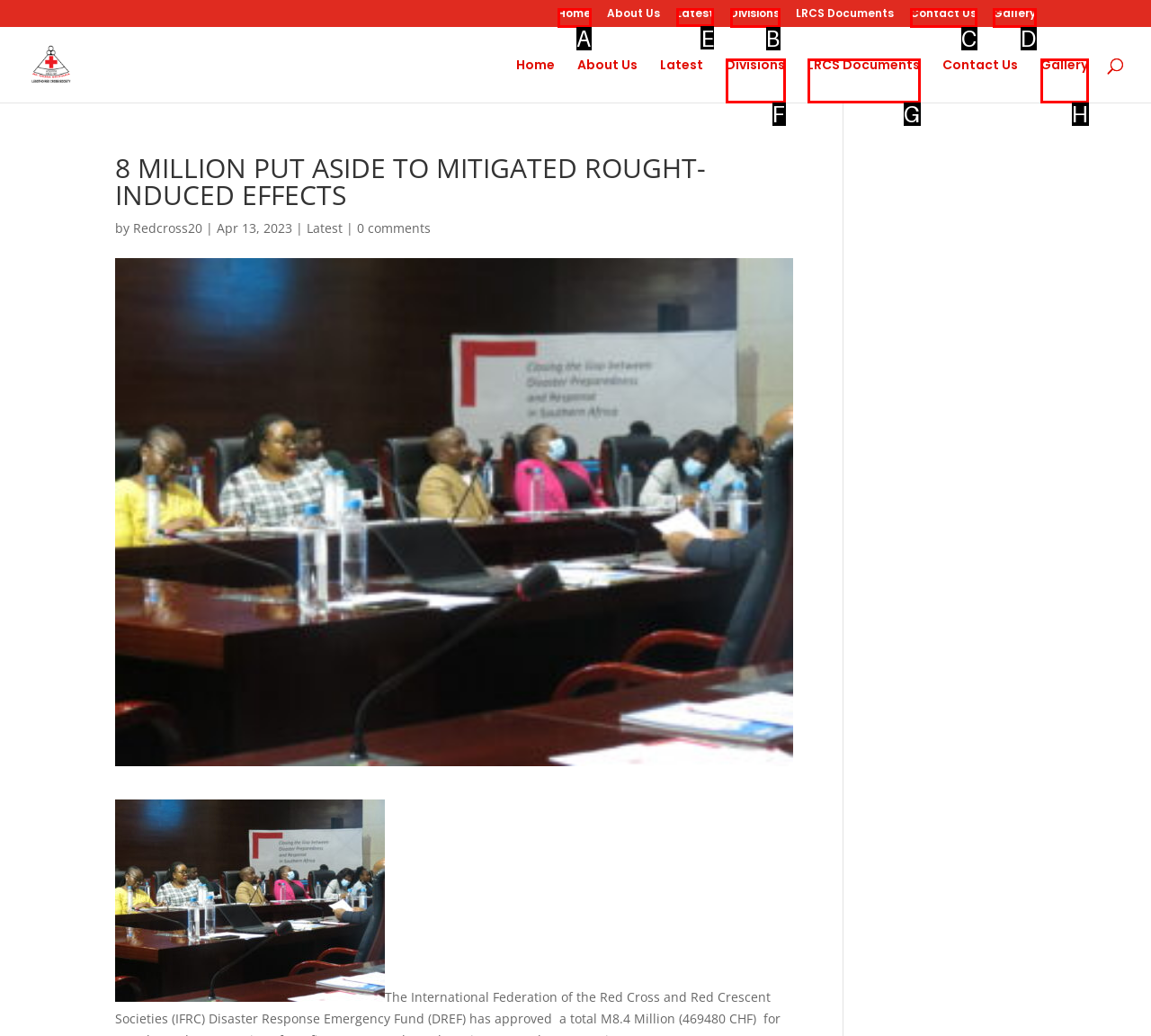To achieve the task: view latest news, which HTML element do you need to click?
Respond with the letter of the correct option from the given choices.

E